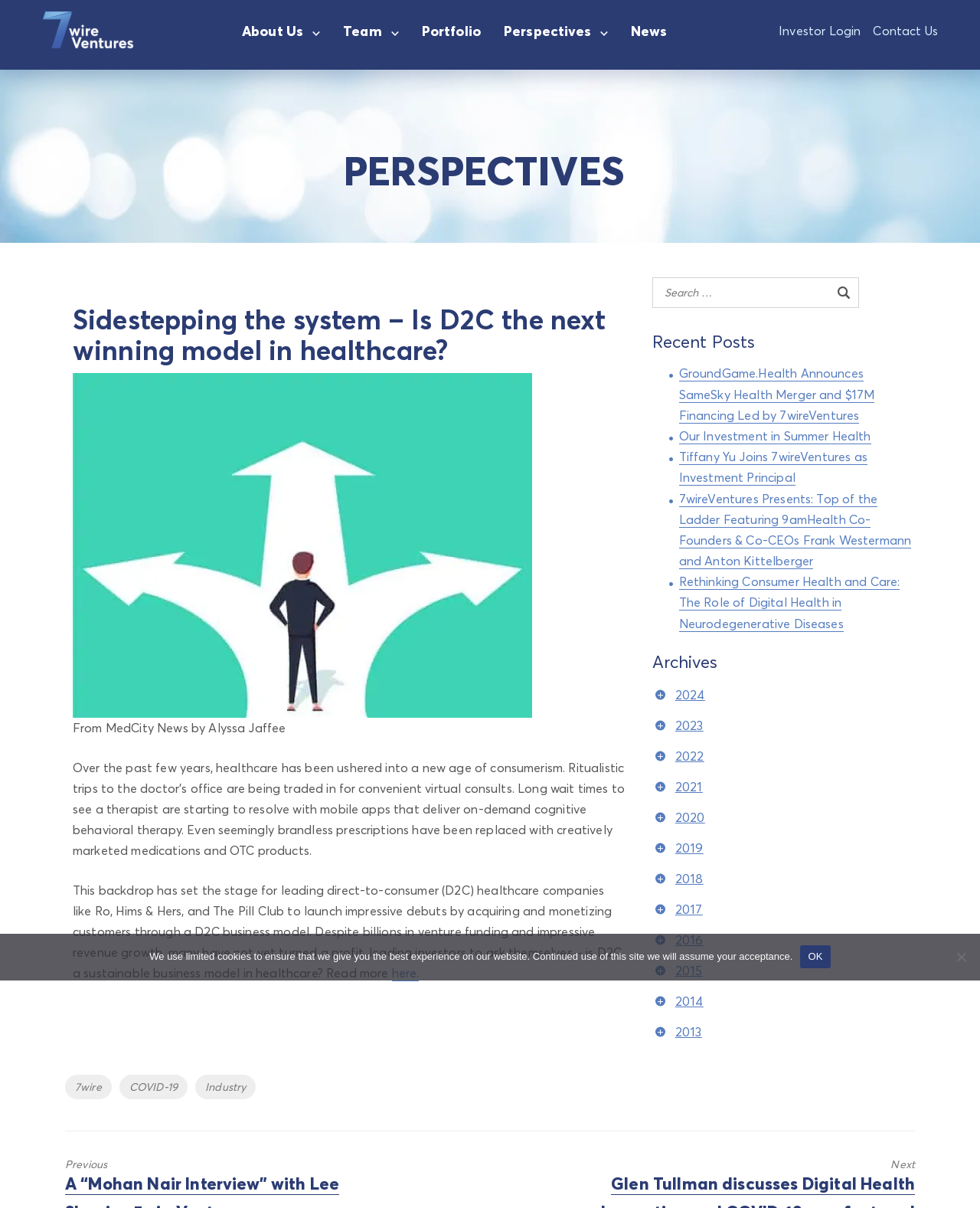Determine the bounding box of the UI component based on this description: "Industry". The bounding box coordinates should be four float values between 0 and 1, i.e., [left, top, right, bottom].

[0.199, 0.89, 0.261, 0.91]